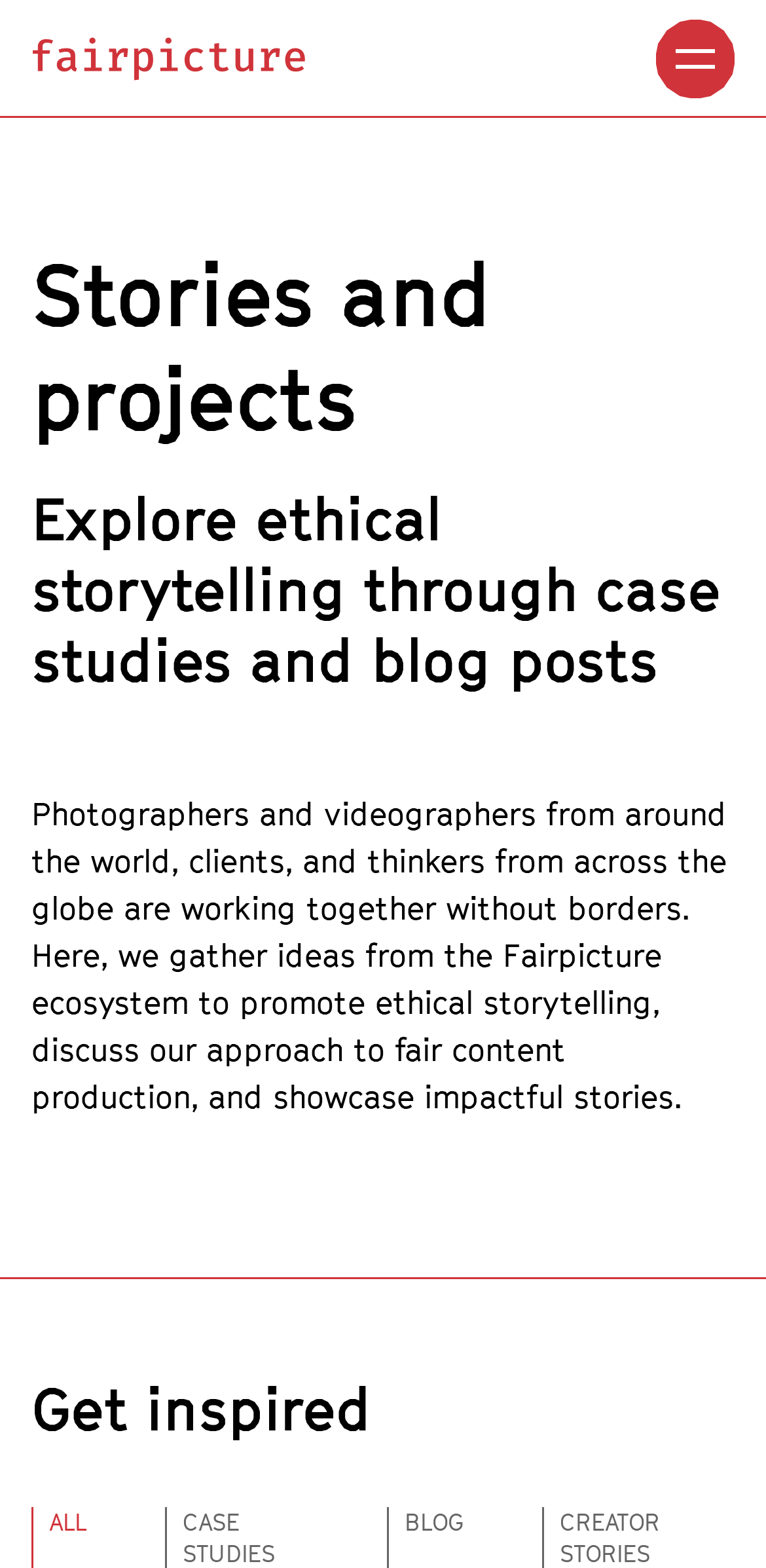Describe every aspect of the webpage comprehensively.

The webpage is dedicated to Fairpicture's ethical storytelling, featuring a prominent logo at the top left corner. A navigation button is situated at the top right corner. Below the logo, there are three headings: "Stories and projects", "Explore ethical storytelling through case studies and blog posts", and "Get inspired", which are stacked vertically and span the entire width of the page.

A paragraph of text follows, describing how Fairpicture promotes ethical storytelling and showcases impactful stories. This text block is positioned below the headings and occupies most of the page's width.

At the bottom of the page, there are four tabs: "ALL", "CASE STUDIES", "BLOG", and "CREATOR STORIES", which are aligned horizontally and take up the full width of the page. These tabs are likely used for navigation and filtering content.